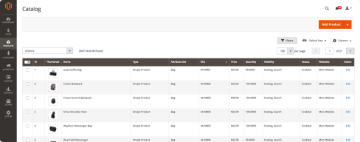Describe all the elements in the image with great detail.

The image depicts a section of the Magento 2 admin interface, specifically the "Catalog" management area. It displays a table listing various products available in the catalog. Each row includes details such as:

- **Product Name**: A column showing the titles of the products.
- **Type**: Indicating the type of each product, such as "Simple Product."
- **SKU**: The Stock Keeping Unit, which is a unique identifier for each product.
- **Price**: The cost of the product displayed in the currency of the store.
- **Quantity**: The available stock for each item.
- **Visibility**: Information regarding whether a product is visible in the store.

The top of the interface features a navigation bar with options to add new products and manage existing ones, ensuring ease of access for administrators managing the store’s inventory. This layout is essential for efficient product management within Magento 2, allowing for streamlined operations in eCommerce setups.